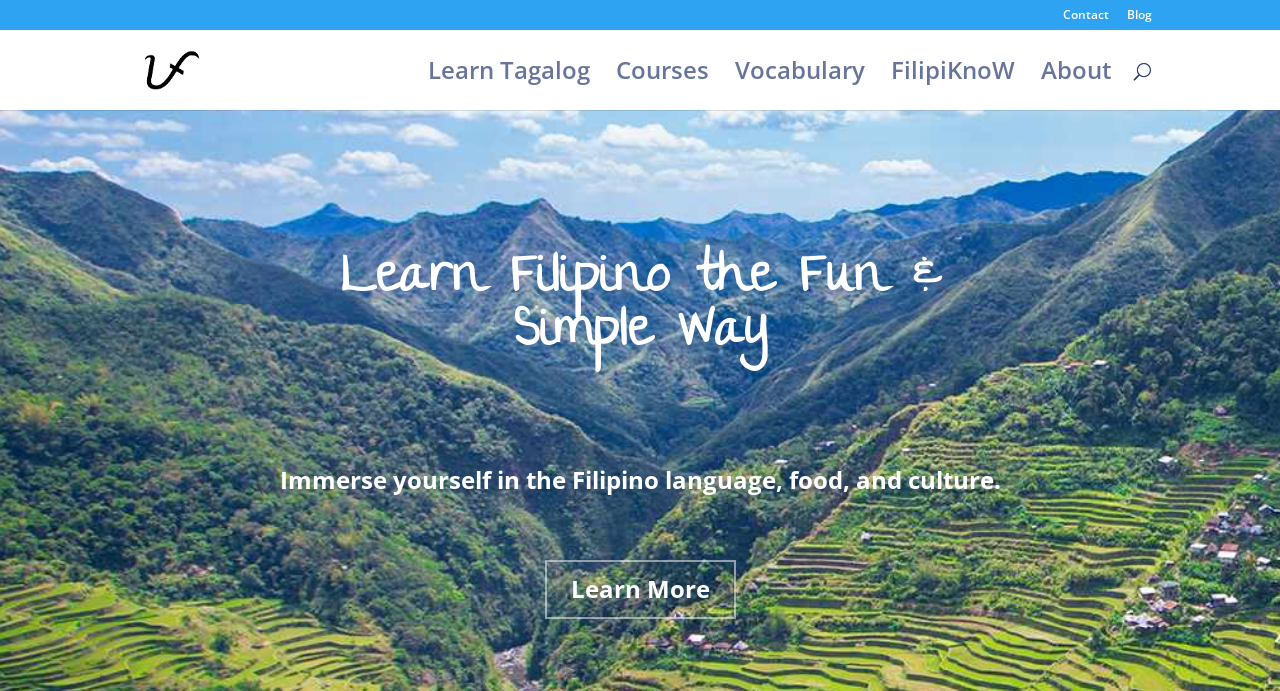Provide the bounding box coordinates for the UI element described in this sentence: "Learn More". The coordinates should be four float values between 0 and 1, i.e., [left, top, right, bottom].

[0.425, 0.811, 0.575, 0.896]